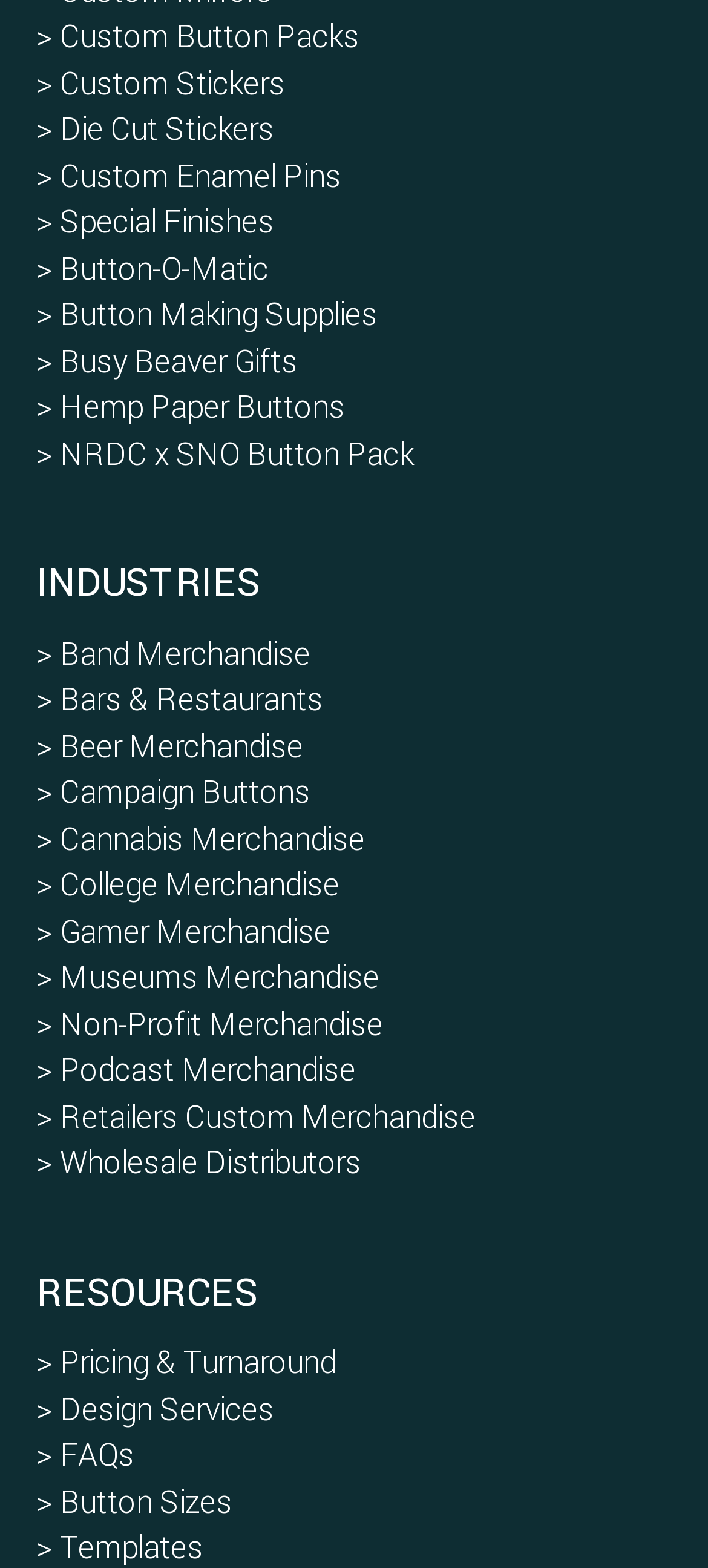Find the bounding box coordinates of the clickable area required to complete the following action: "Get information on pricing and turnaround".

[0.051, 0.858, 0.474, 0.881]